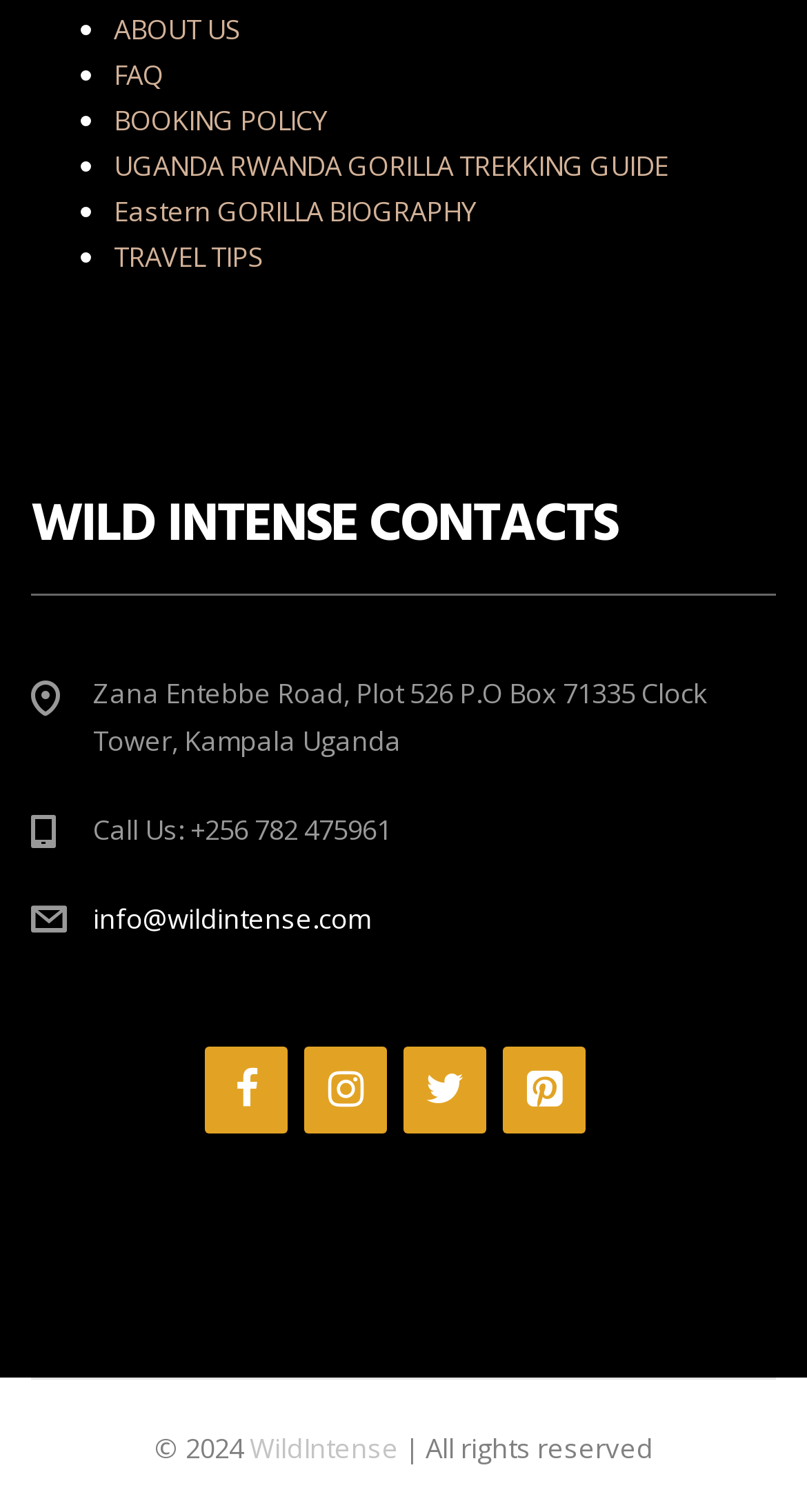What is the email address? Refer to the image and provide a one-word or short phrase answer.

info@wildintense.com